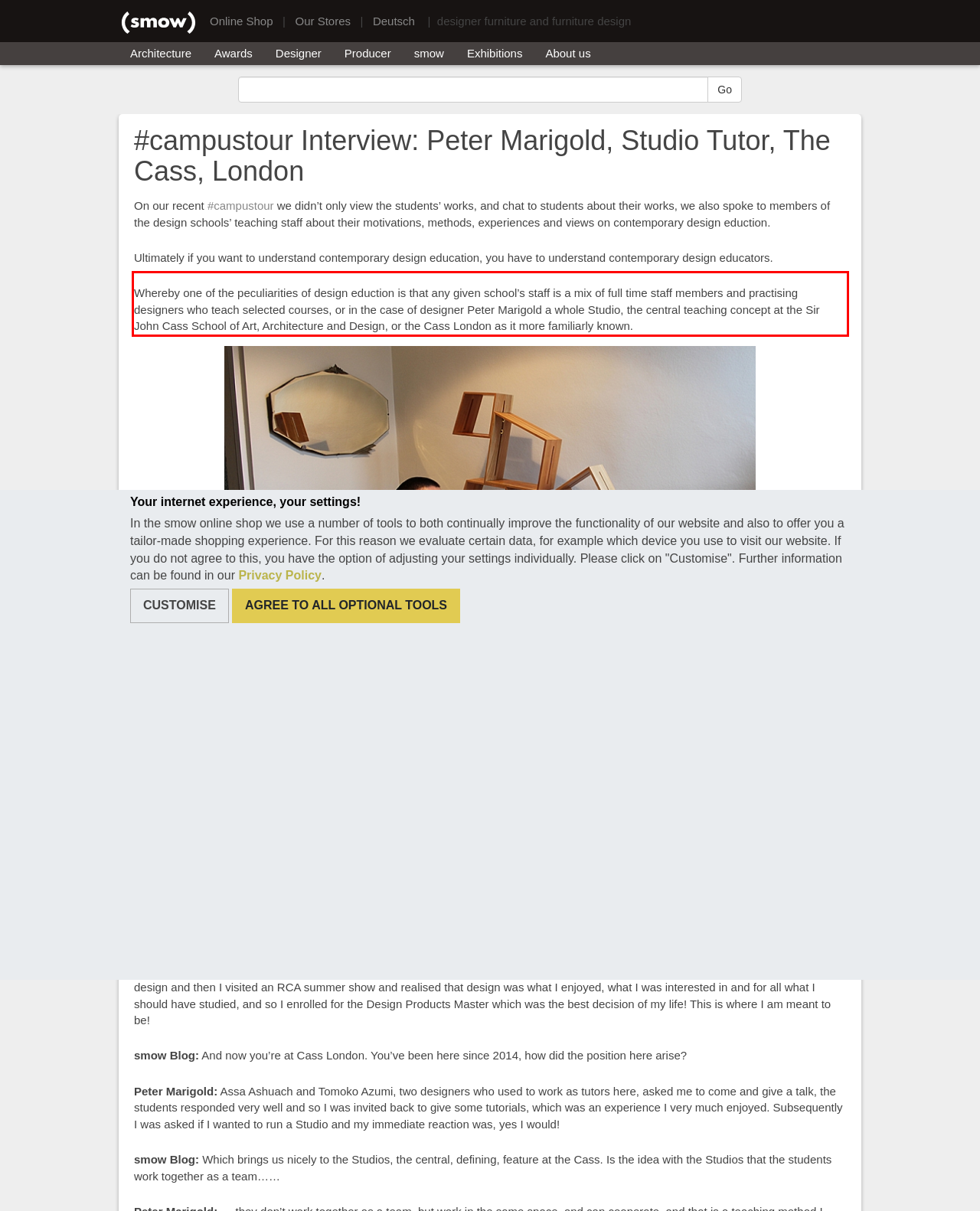Look at the screenshot of the webpage, locate the red rectangle bounding box, and generate the text content that it contains.

Whereby one of the peculiarities of design eduction is that any given school’s staff is a mix of full time staff members and practising designers who teach selected courses, or in the case of designer Peter Marigold a whole Studio, the central teaching concept at the Sir John Cass School of Art, Architecture and Design, or the Cass London as it more familiarly known.